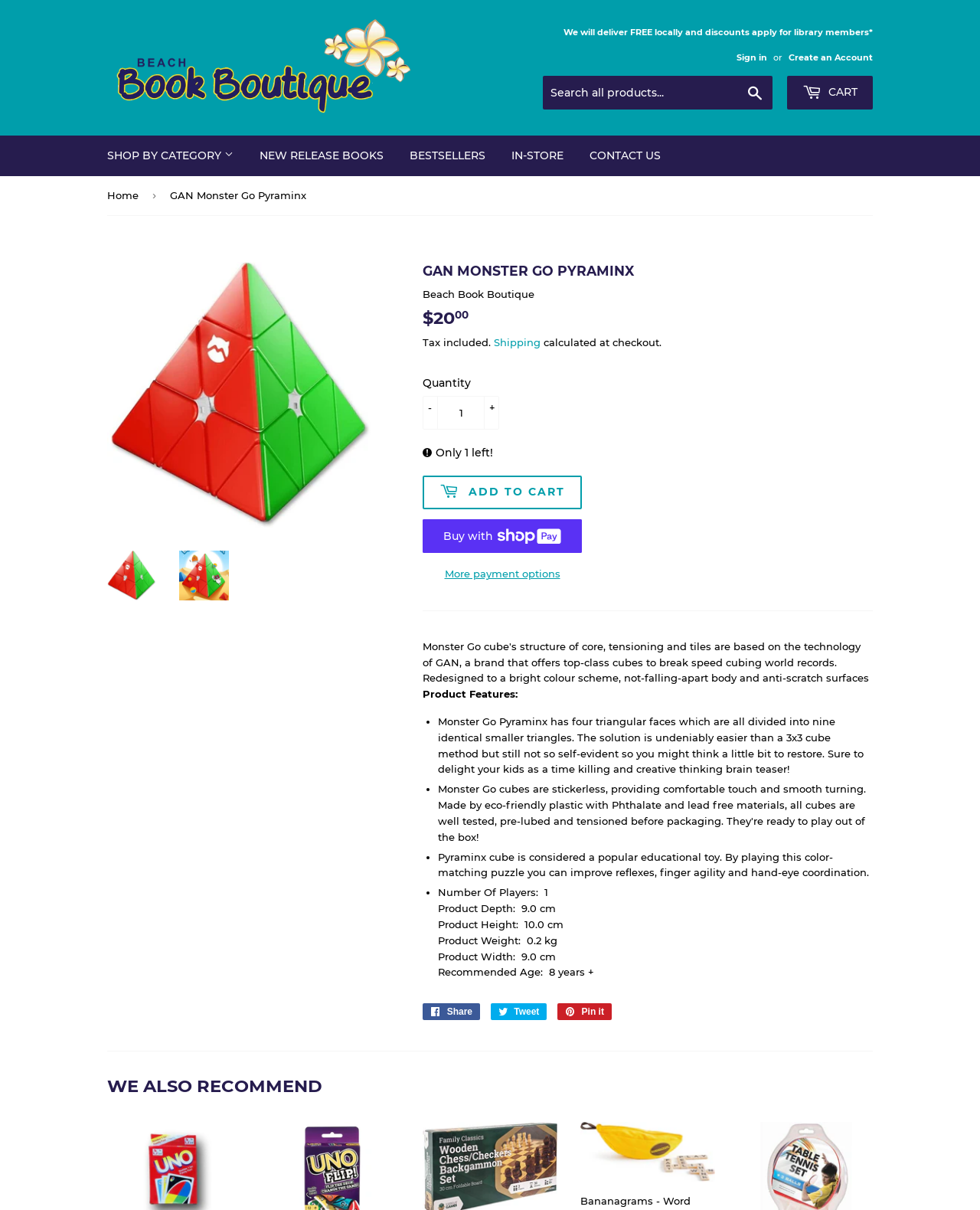What is the name of the product?
Using the image, give a concise answer in the form of a single word or short phrase.

GAN Monster Go Pyraminx